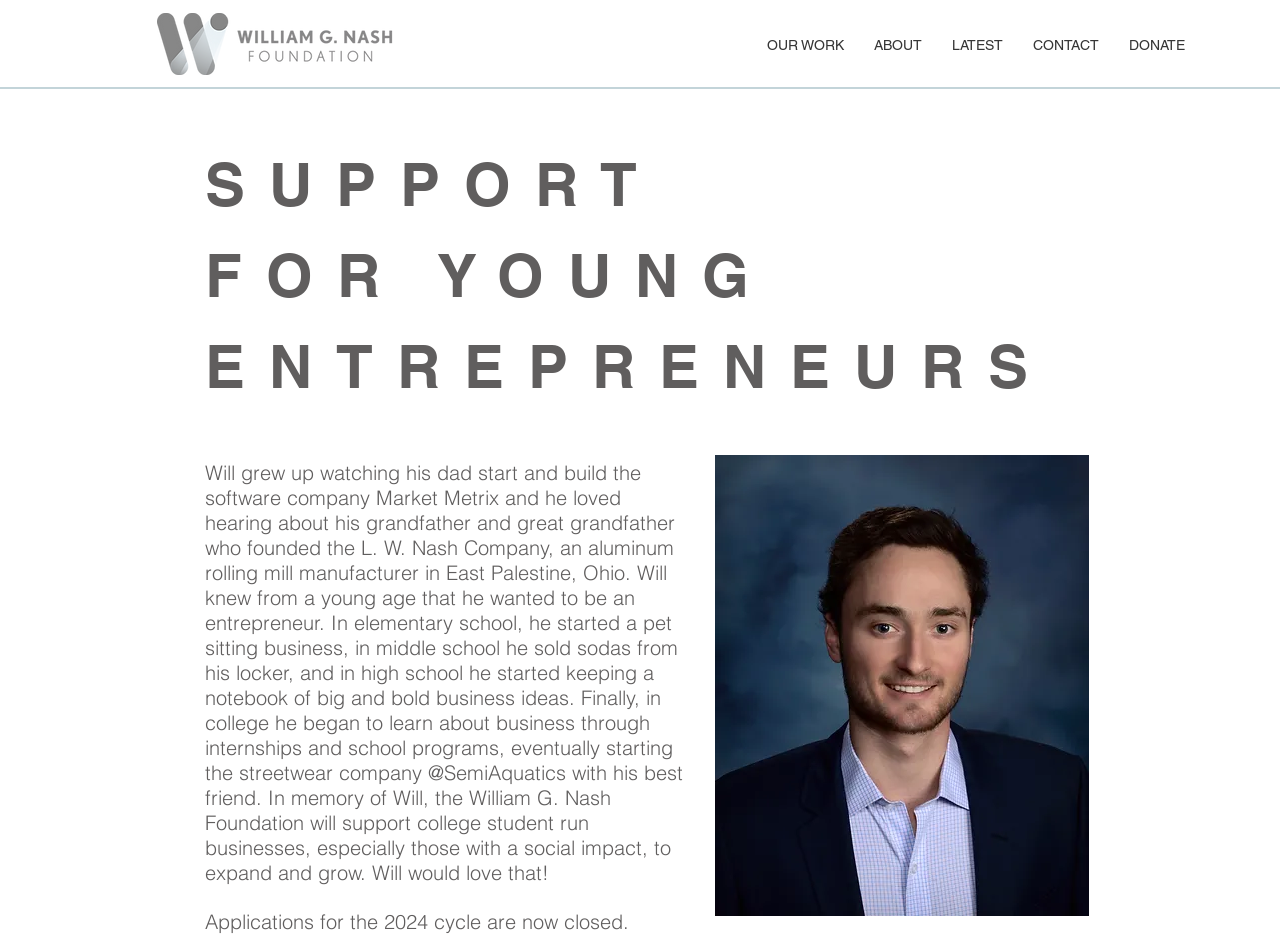Explain the contents of the webpage comprehensively.

The webpage is about the William G. Nash Foundation, which supports young entrepreneurs. At the top of the page, there is a navigation bar with five links: "OUR WORK", "ABOUT", "LATEST", "CONTACT", and "DONATE". Below the navigation bar, there is a large image that takes up about a quarter of the page.

The main content of the page is divided into two sections. On the left side, there is a heading that reads "SUPPORT FOR YOUNG ENTREPRENEURS" in a large font. Below the heading, there is a block of text that tells the story of Will, who grew up watching his dad start and build a software company and was inspired to become an entrepreneur himself. The text describes Will's entrepreneurial endeavors from a young age, including starting a pet sitting business, selling sodas in middle school, and eventually starting a streetwear company in college.

On the right side of the page, there is a large image of William G. Nash, which appears to be a graduation picture from Middlebury College. The image takes up about half of the page's height.

Overall, the page has a simple and clean layout, with a focus on telling Will's story and introducing the William G. Nash Foundation's mission to support young entrepreneurs.